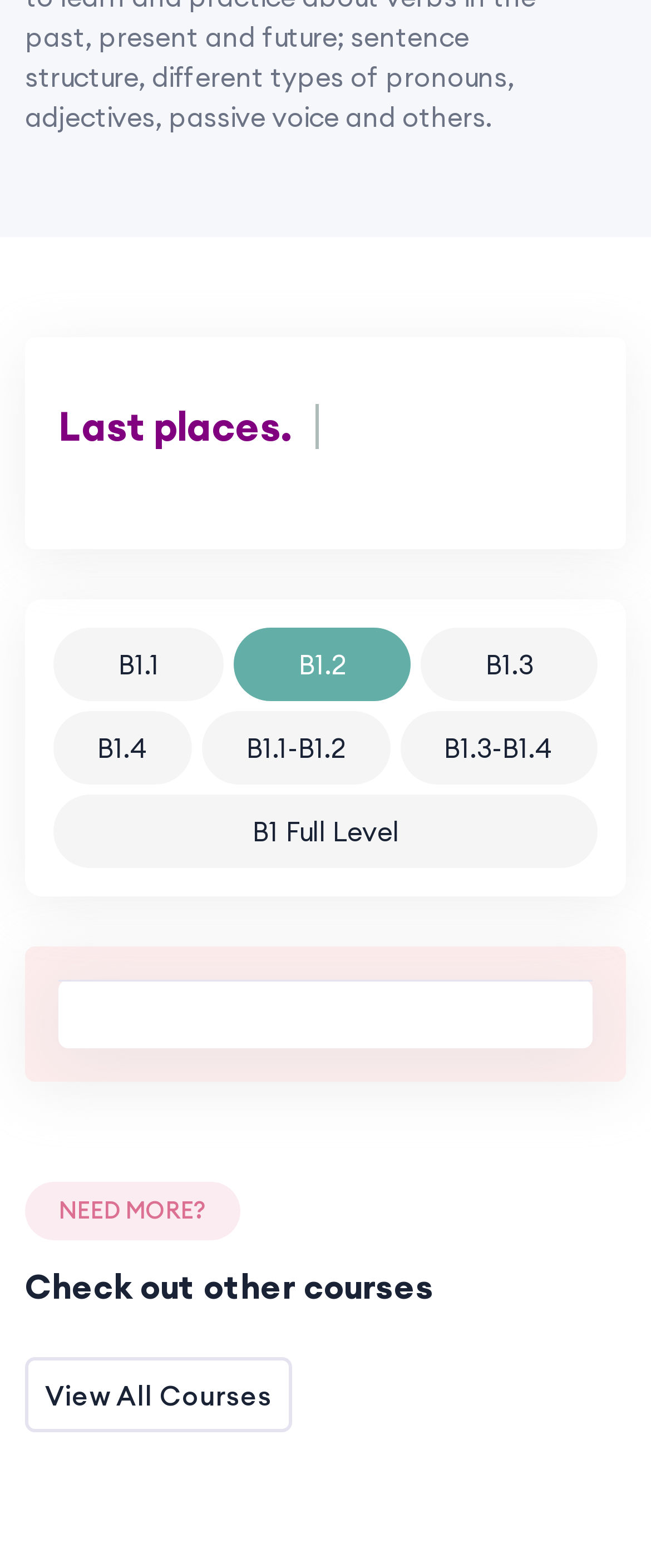Please specify the bounding box coordinates for the clickable region that will help you carry out the instruction: "Click on B1 Full Level link".

[0.082, 0.507, 0.918, 0.554]